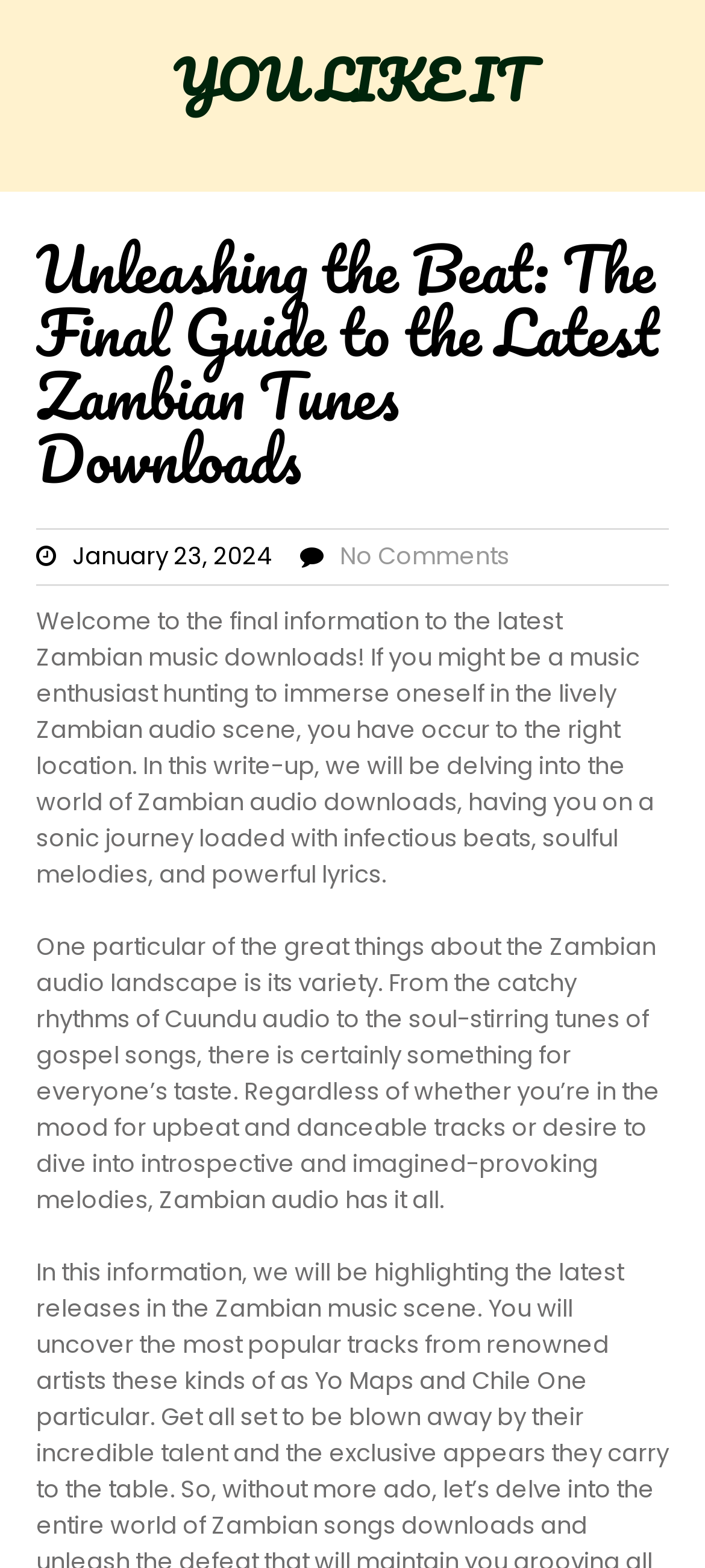How many comments are mentioned in the article?
Please provide an in-depth and detailed response to the question.

The article mentions 'No Comments' in the link element with bounding box coordinates [0.482, 0.343, 0.723, 0.365], indicating that there are no comments on the article.